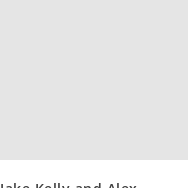Explain the image in a detailed and thorough manner.

The image features a headline that reads "Jake Kelly and Alex Metcalfe on target as Emley AFC return to winning ways." This suggests a sports context, likely related to a match where players Jake Kelly and Alex Metcalfe made significant contributions, helping their team, Emley AFC, achieve a victory. The date of this event is noted as February 13, 2023, indicating a recent performance that revitalized the team's momentum.